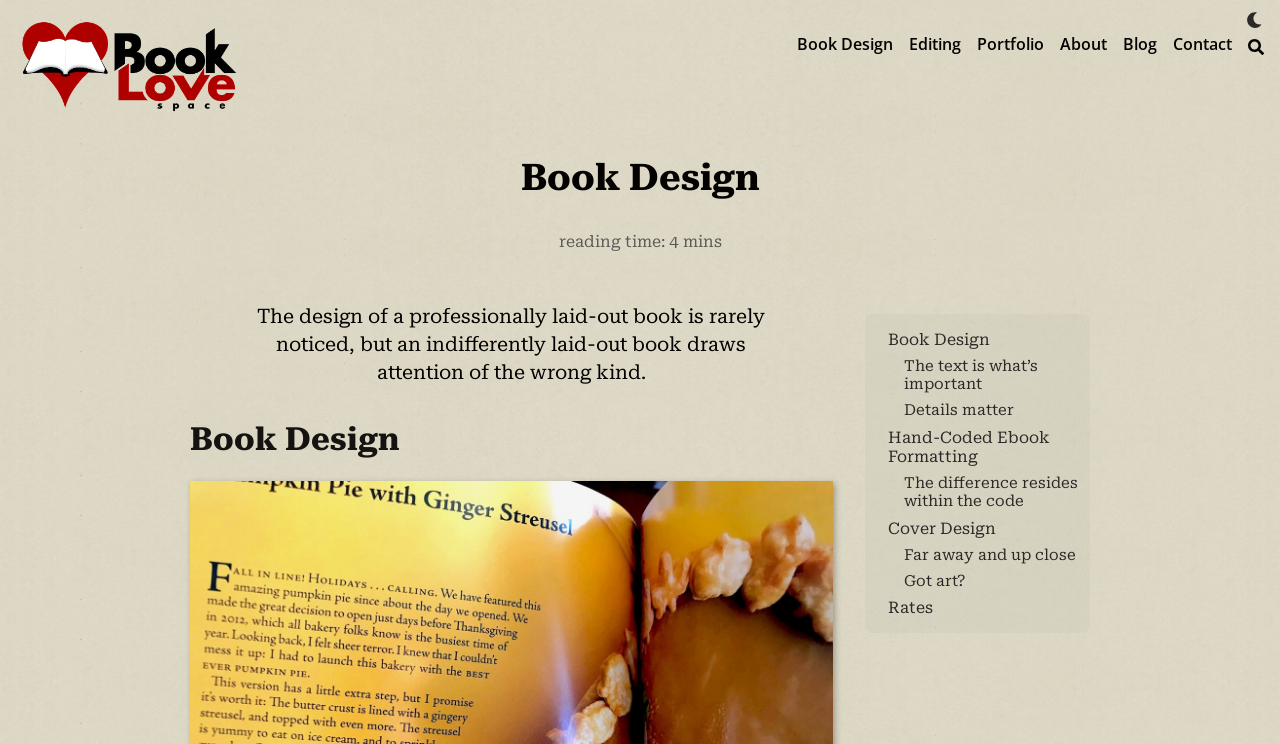Provide a brief response to the question using a single word or phrase: 
What is the estimated reading time of the content on this webpage?

4 minutes